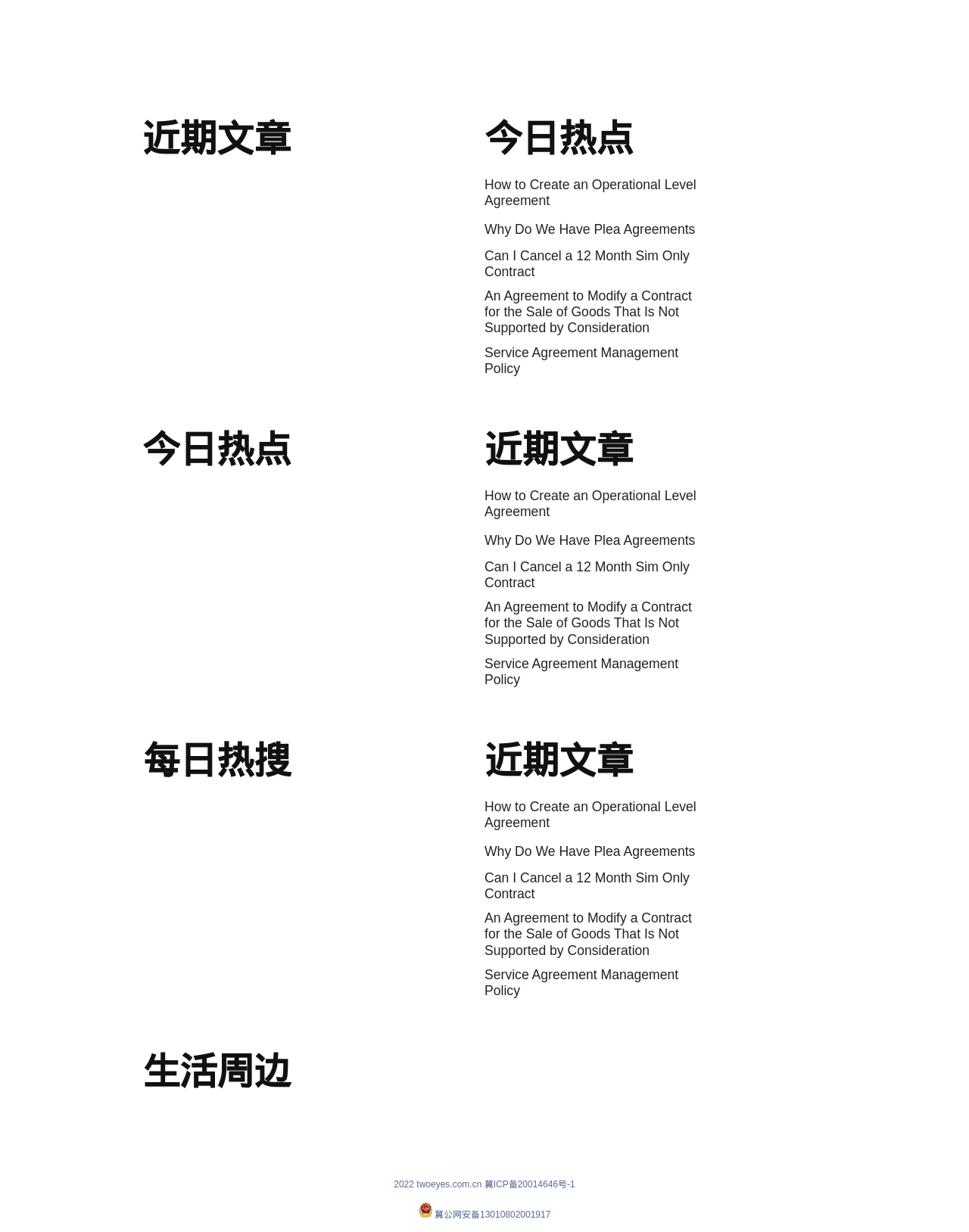How many headings are there on the webpage?
Look at the image and respond with a one-word or short-phrase answer.

5